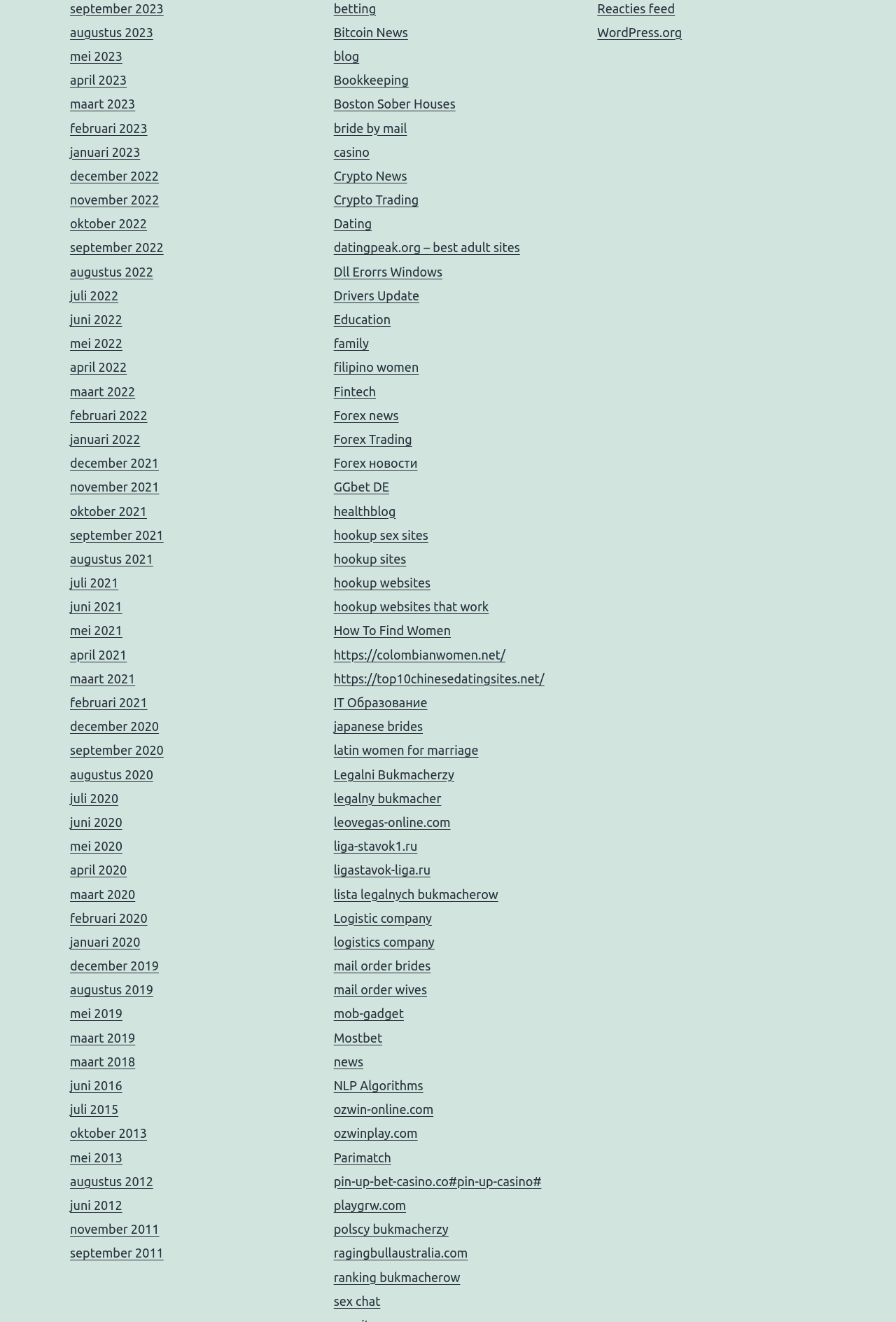How many links are there under the category of 'Dating'?
Please provide a comprehensive answer based on the details in the screenshot.

I searched for links related to 'Dating' and found five links: 'Dating', 'bride by mail', 'filipino women', 'hookup sex sites', and 'hookup websites that work'.